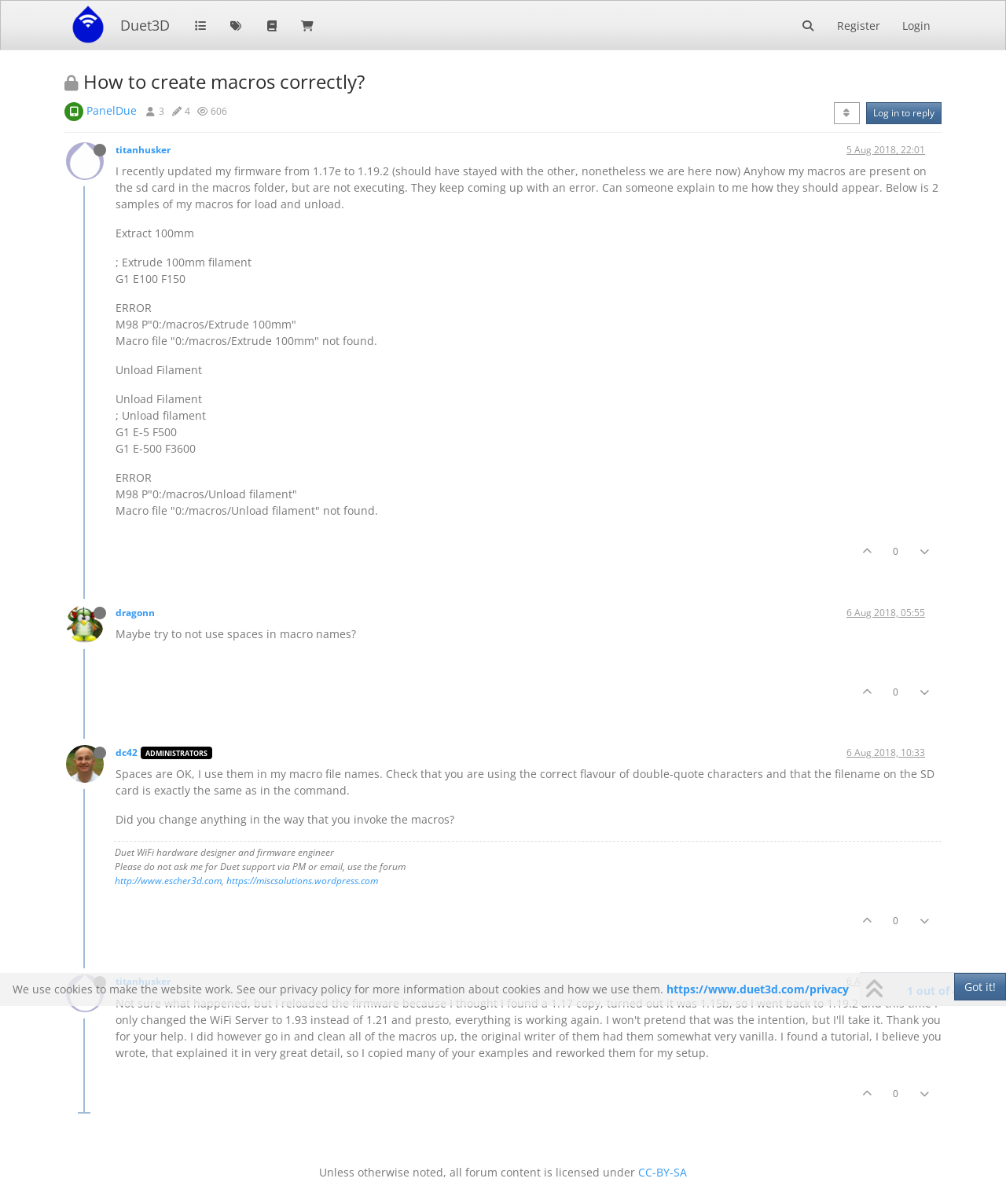Locate and provide the bounding box coordinates for the HTML element that matches this description: "parent_node: 0".

[0.902, 0.892, 0.936, 0.925]